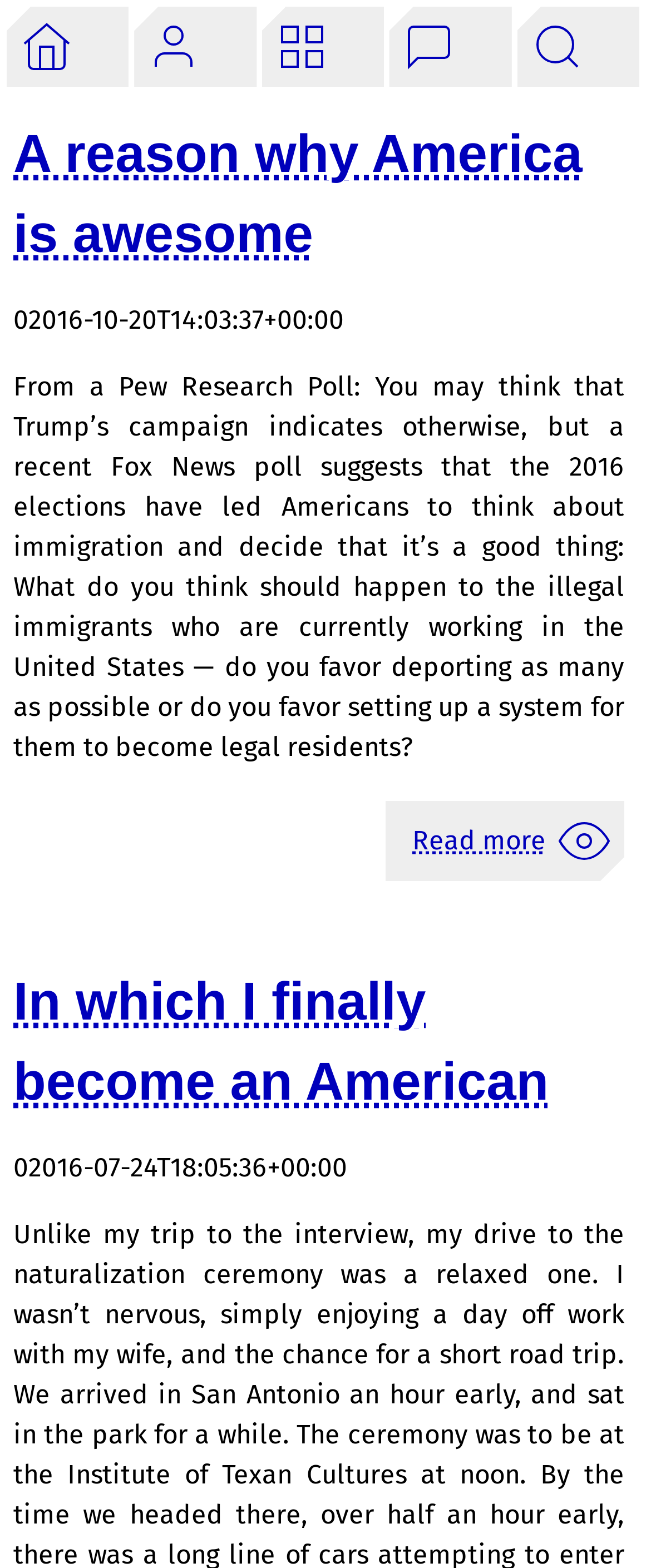What is the title of the second heading?
Provide a detailed and extensive answer to the question.

The second heading has a link with the text 'In which I finally become an American', so the title of the second heading is 'In which I finally become an American'.